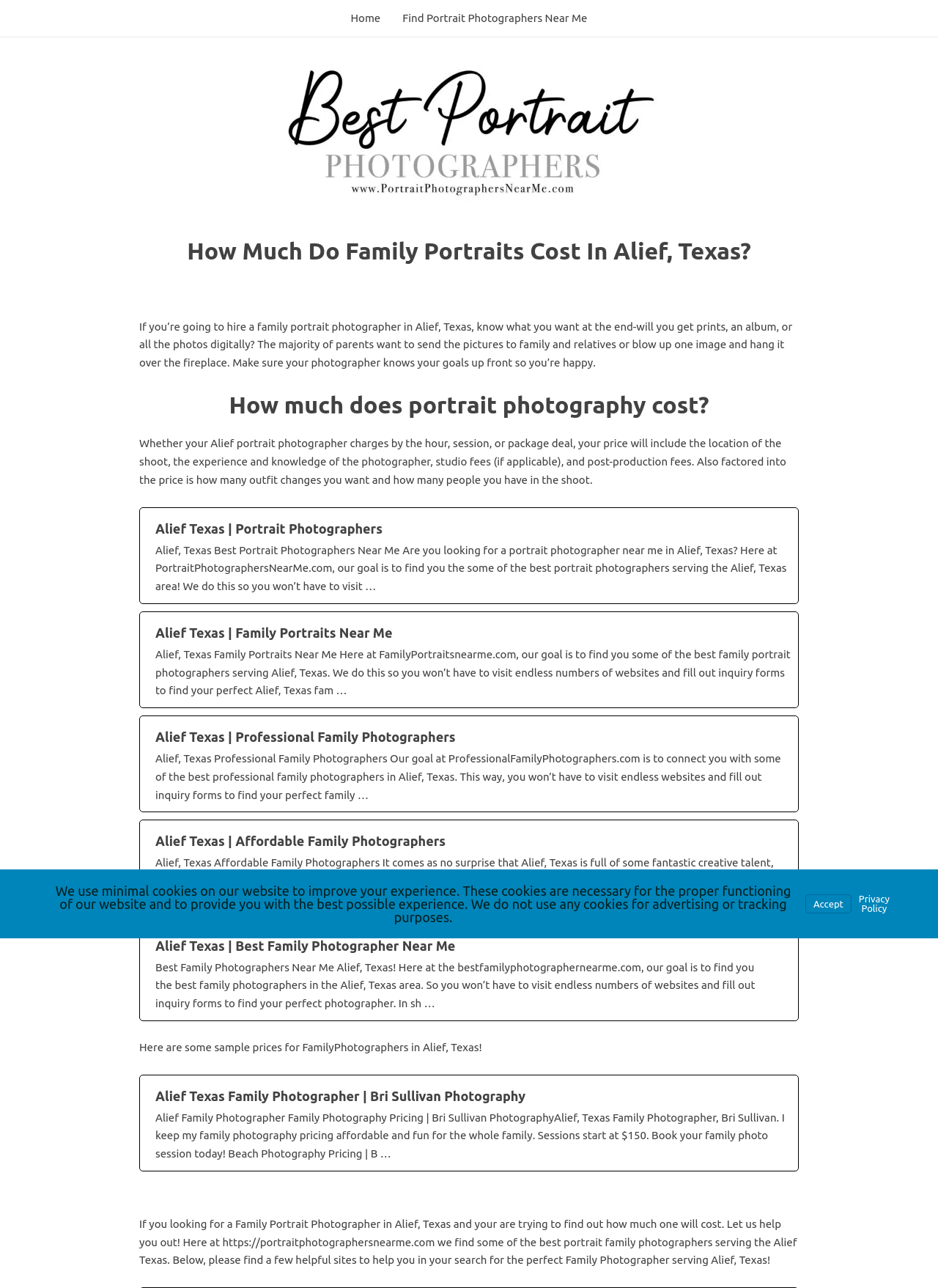Give a concise answer using one word or a phrase to the following question:
What is the main topic of this webpage?

Family Portraits Cost